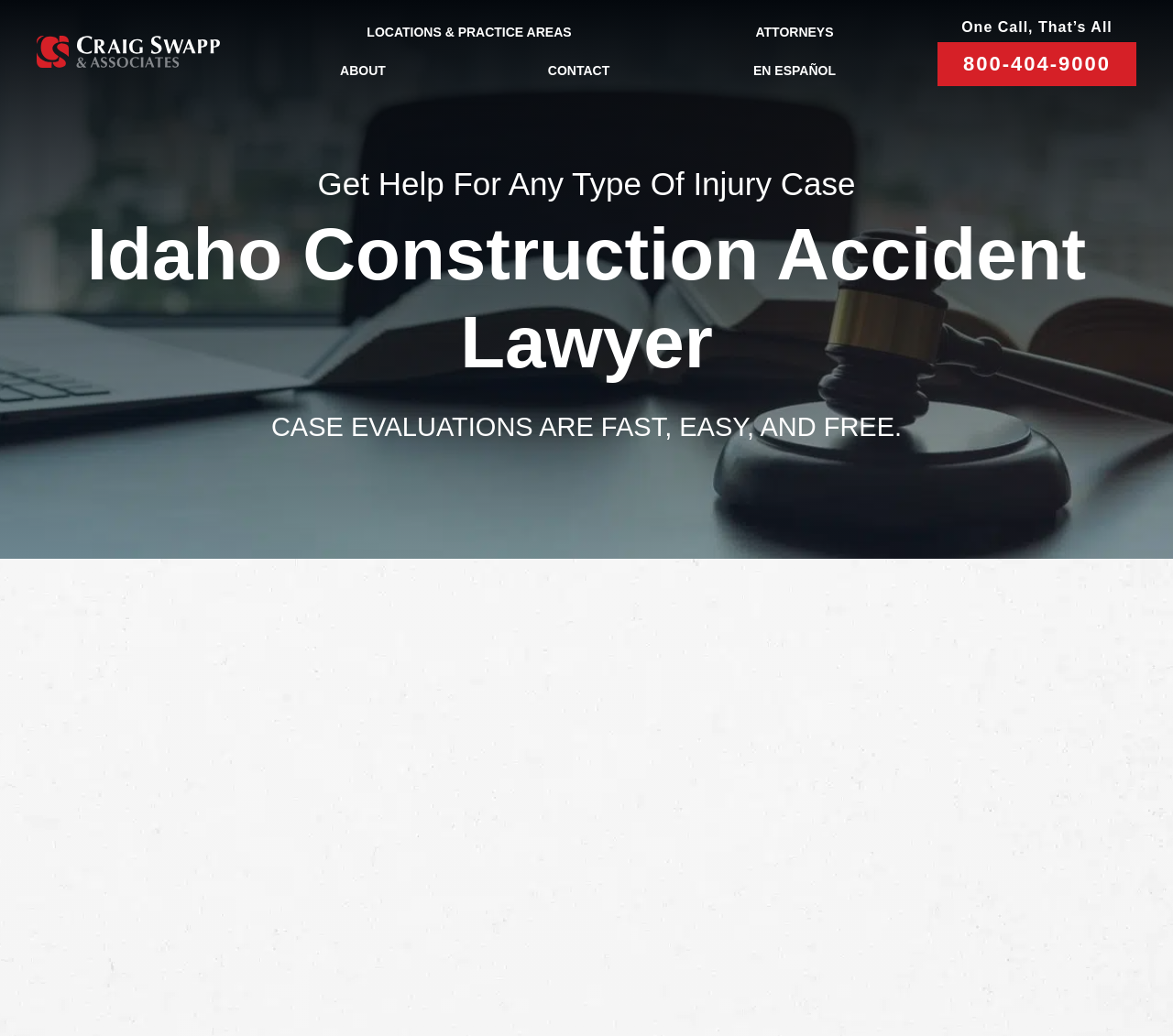Provide a thorough and detailed response to the question by examining the image: 
What type of environment is mentioned as being dangerous?

I inferred this by reading the static text elements on the webpage, which mention 'construction sites' and 'dangerous environments', indicating that construction sites are the type of environment being referred to.